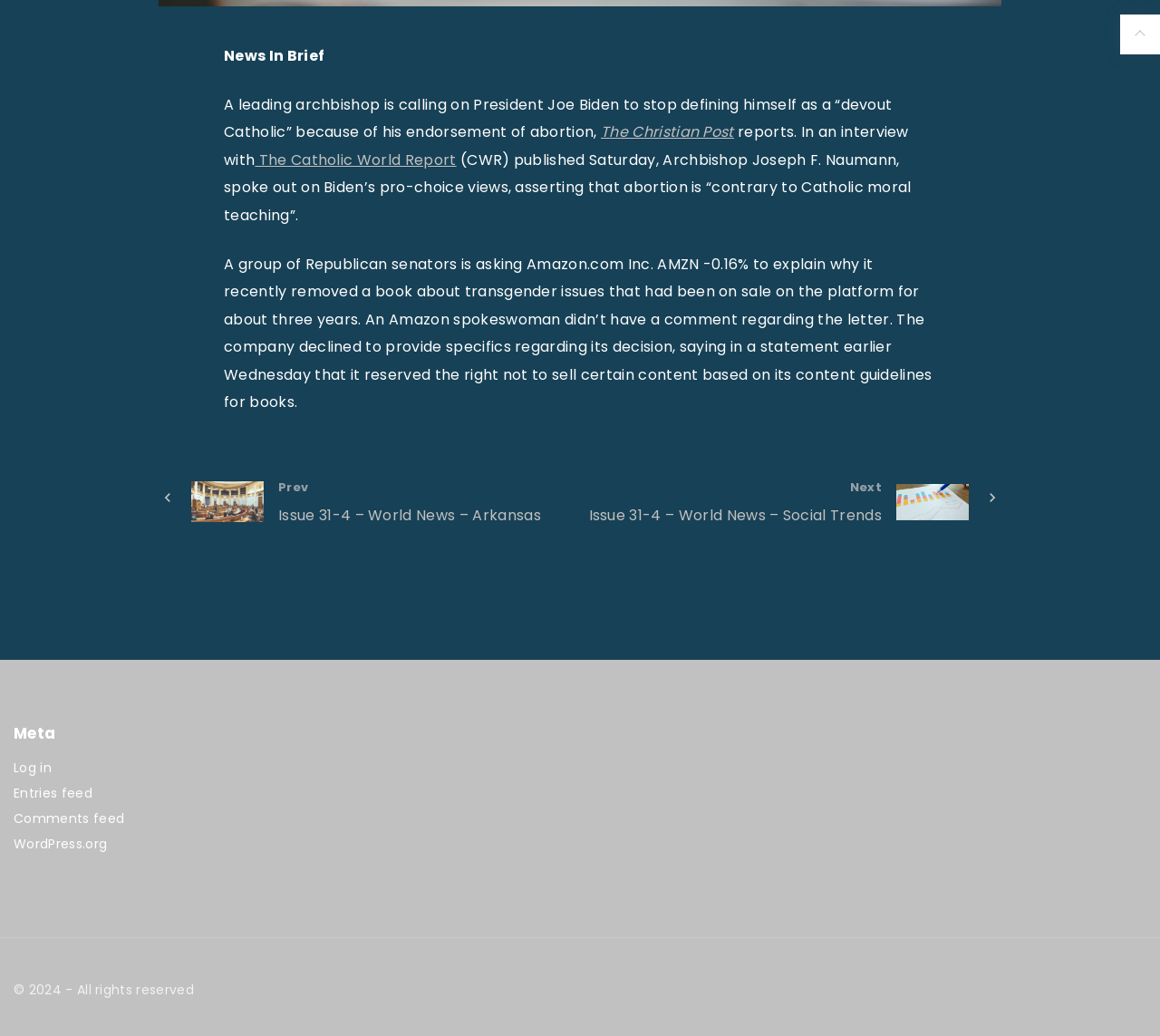Pinpoint the bounding box coordinates of the clickable element needed to complete the instruction: "Log in to the website". The coordinates should be provided as four float numbers between 0 and 1: [left, top, right, bottom].

[0.012, 0.733, 0.044, 0.75]